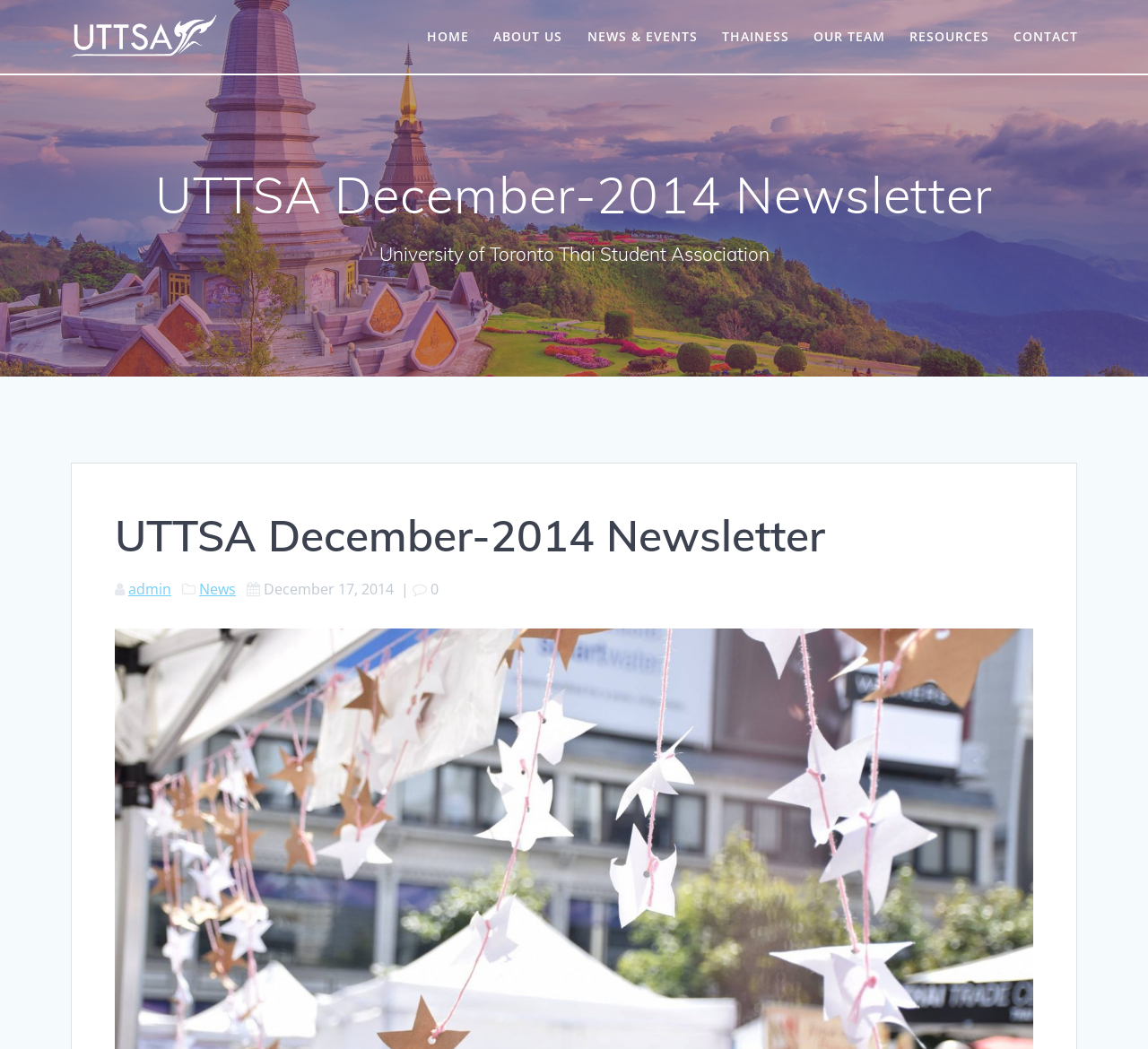Reply to the question with a single word or phrase:
How many main navigation links are there?

6